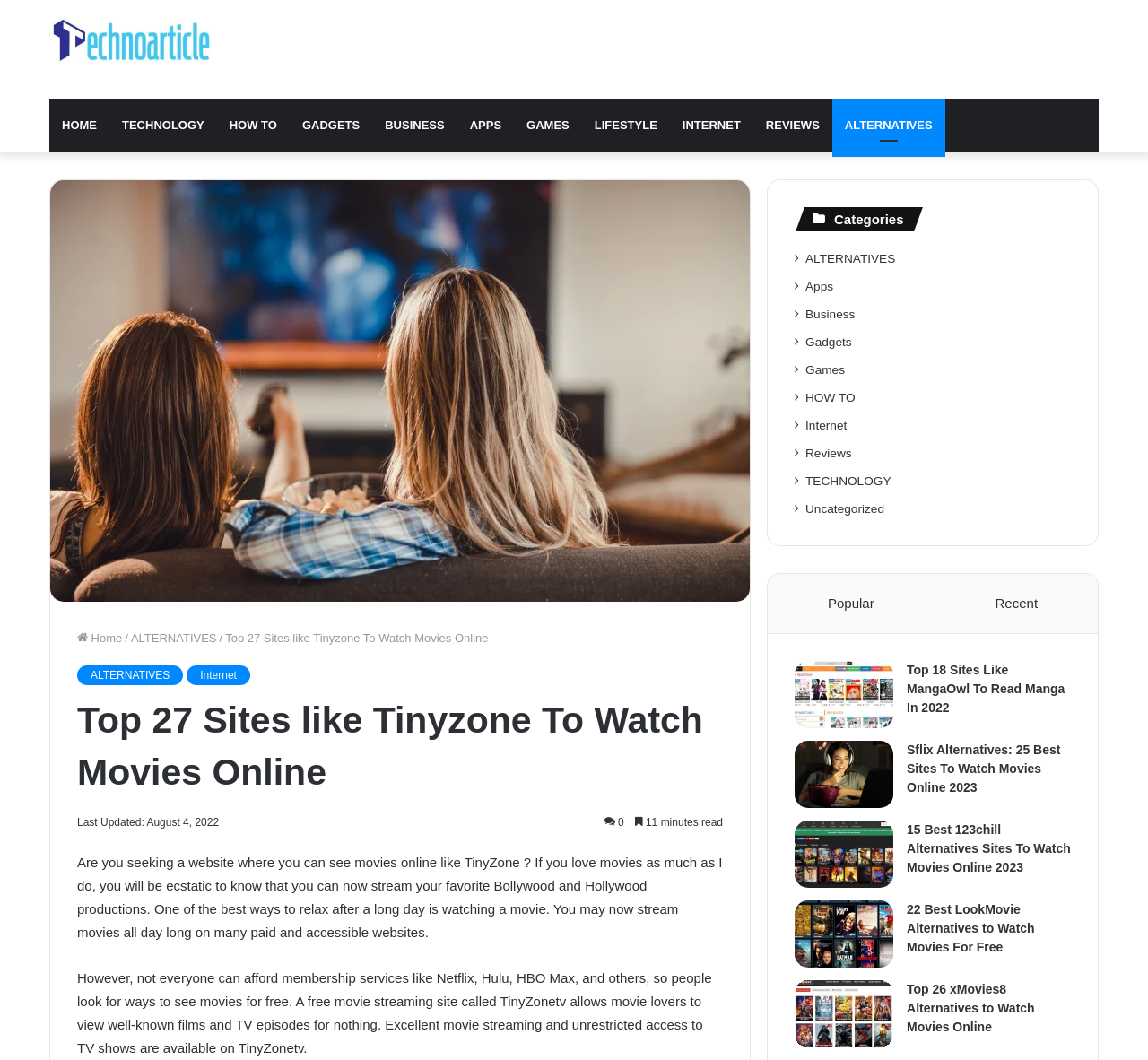Determine the bounding box coordinates of the clickable element to complete this instruction: "View the company's business license". Provide the coordinates in the format of four float numbers between 0 and 1, [left, top, right, bottom].

None